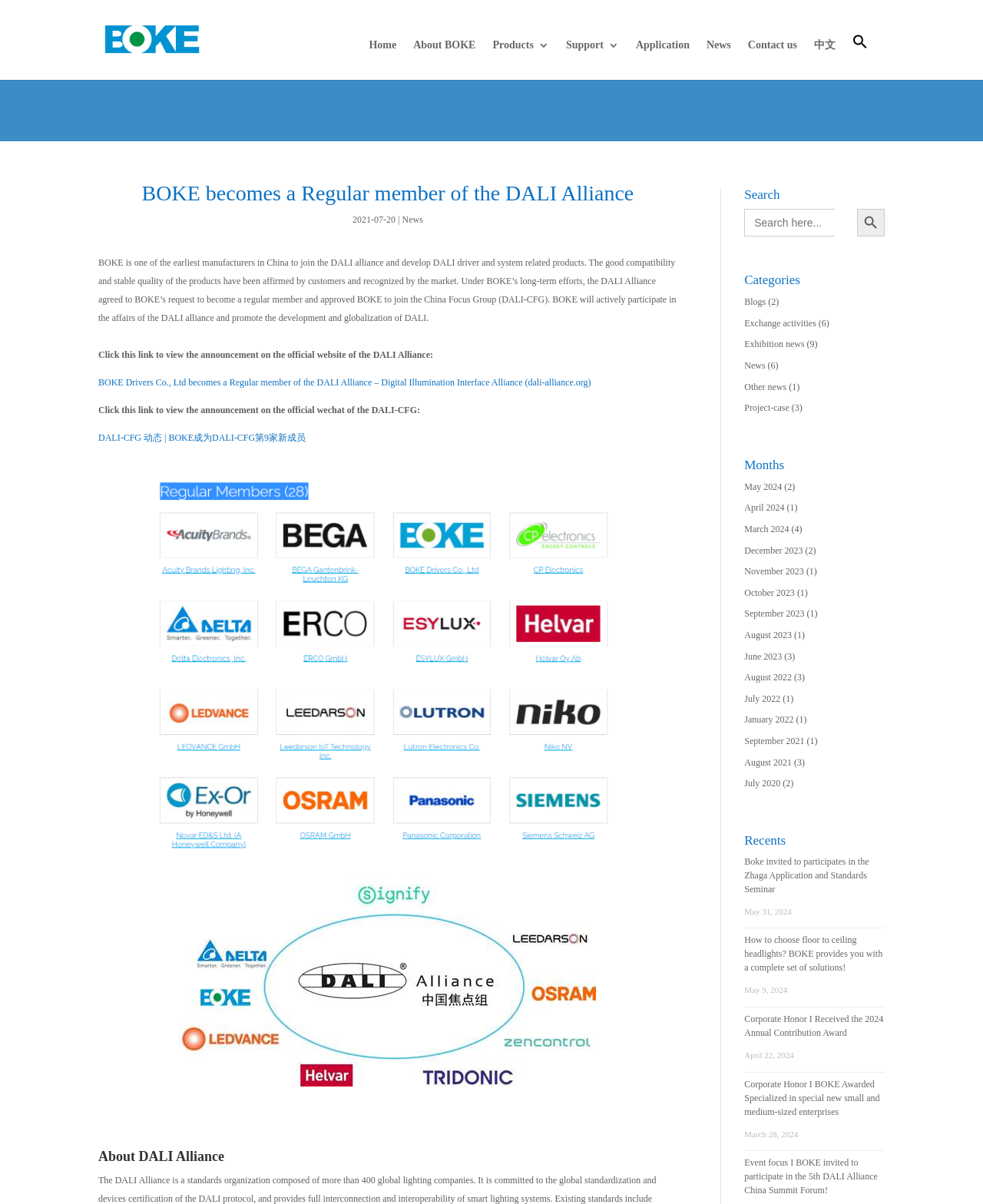How many categories are listed on the webpage?
Please answer the question with a detailed response using the information from the screenshot.

The answer can be found by counting the number of links under the heading 'Categories', which are 'Blogs', 'Exchange activities', 'Exhibition news', 'News', 'Other news', 'Project-case', 'May 2024', 'April 2024', and 'March 2024'.